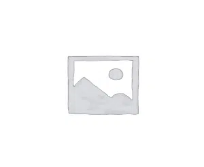Please reply to the following question using a single word or phrase: 
What is the purpose of the placeholder image?

To indicate where product images would normally appear